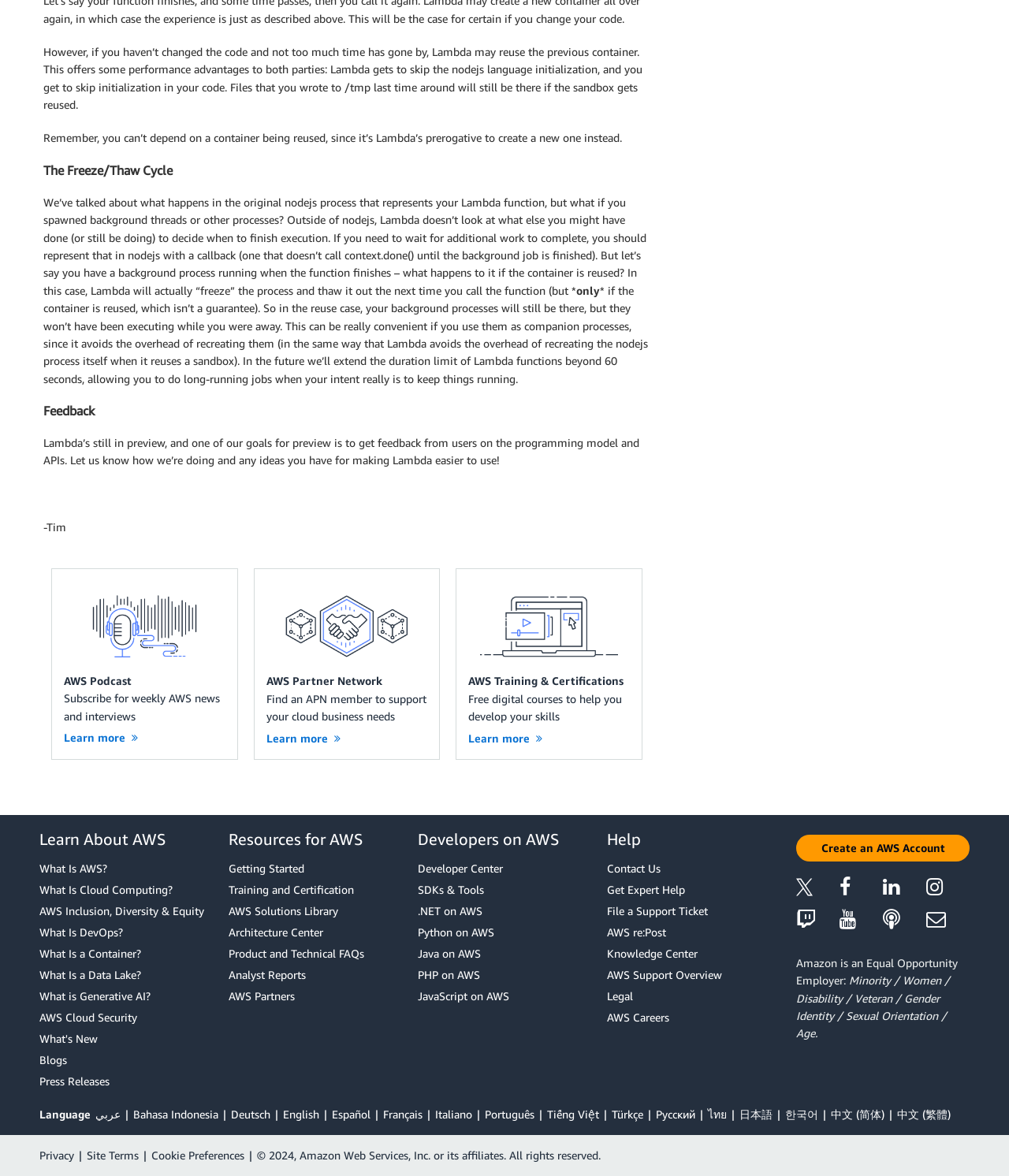Find the bounding box coordinates for the area that must be clicked to perform this action: "Click on the 'Are Alexander Skarsgard and Ellen Page Dating?' link".

None